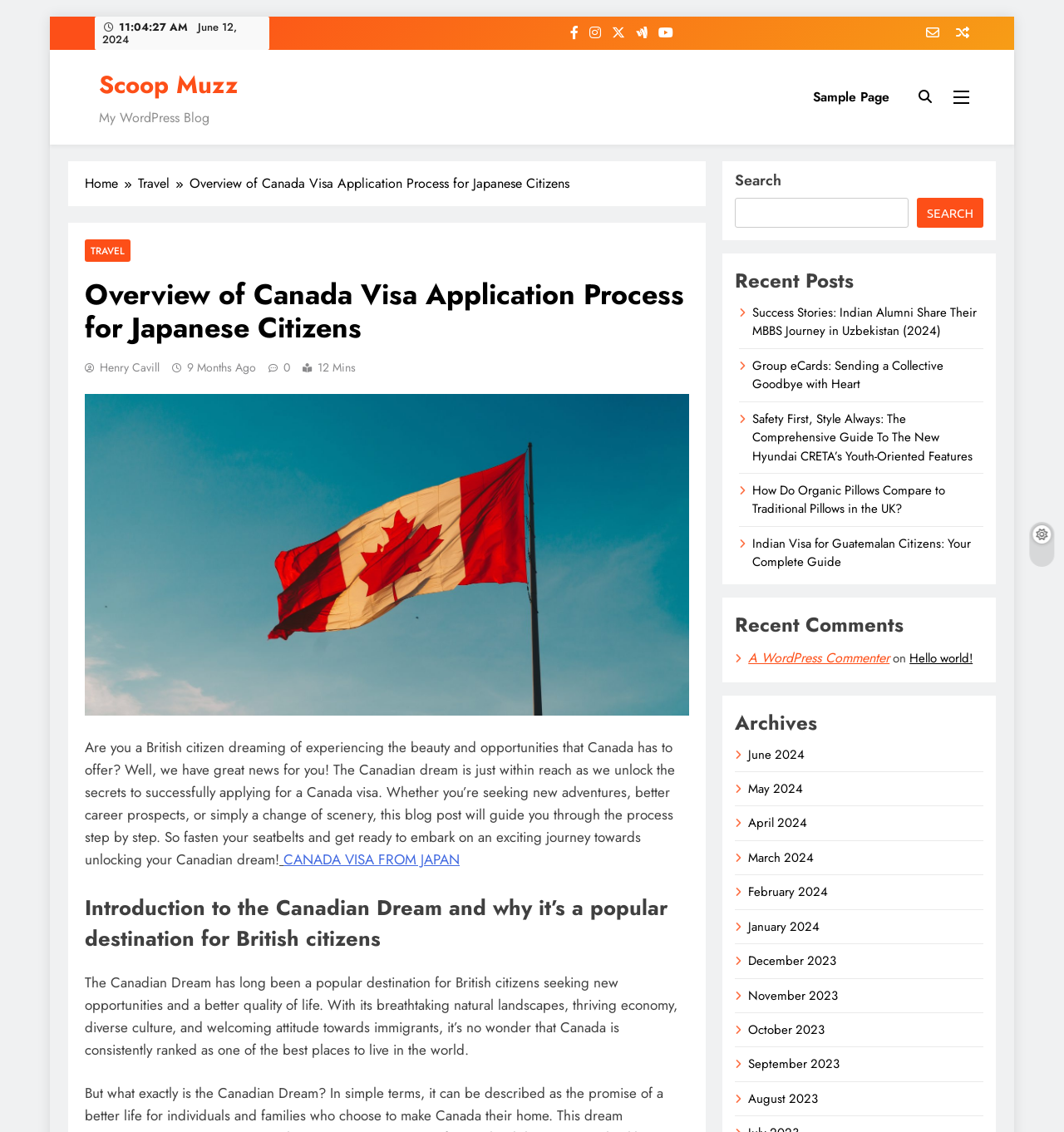What type of content is listed under 'Recent Posts'?
Provide a detailed answer to the question, using the image to inform your response.

I looked at the section labeled 'Recent Posts' and saw a list of links with titles such as 'Success Stories: Indian Alumni Share Their MBBS Journey in Uzbekistan (2024)' and 'How Do Organic Pillows Compare to Traditional Pillows in the UK?'. This suggests that the content listed under 'Recent Posts' is a list of blog posts.